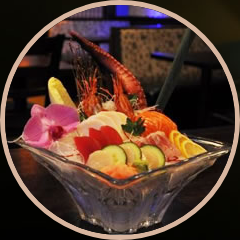What is the centerpiece of the seafood platter?
Look at the image and provide a detailed response to the question.

According to the caption, the centerpiece of the seafood platter features vibrant slices of fish, which are artfully complemented by colorful vegetables and an elegant orchid bloom.